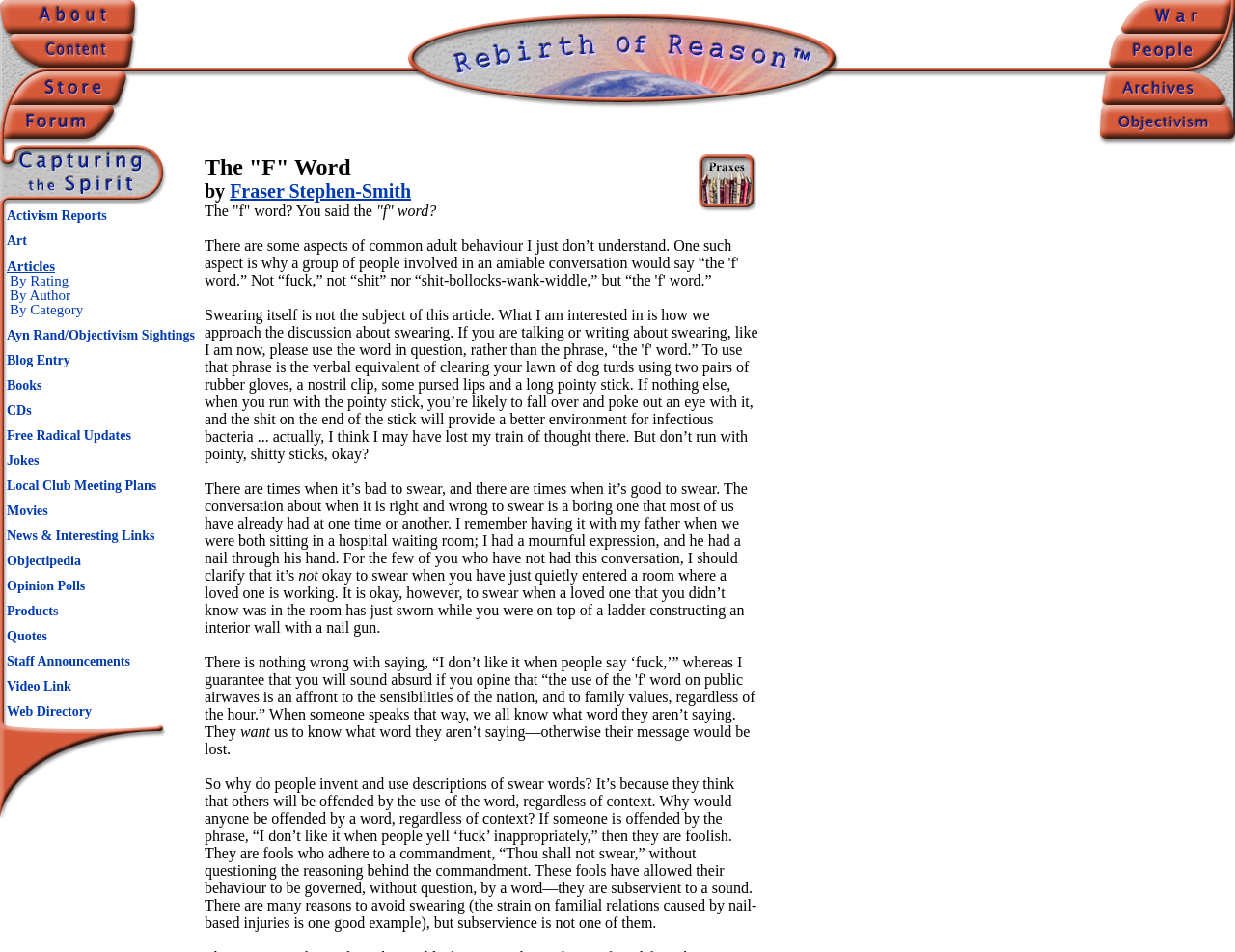What is the first menu item?
Provide a short answer using one word or a brief phrase based on the image.

About